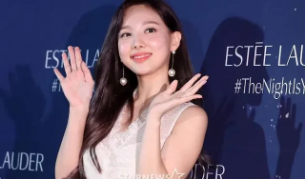Explain what is happening in the image with as much detail as possible.

The image features a glamorous young woman posing cheerfully at a promotional event for Estée Lauder. She is dressed in an elegant outfit, adorned with pearl earrings that enhance her sophisticated look. The backdrop is stylishly designed with the Estée Lauder logo and a hashtag, "#TheNightIsYoung," suggesting a vibrant and youthful theme. Her joyful expression and playful hand gestures convey a sense of celebration and confidence, embodying the spirit of modern beauty and fashion.